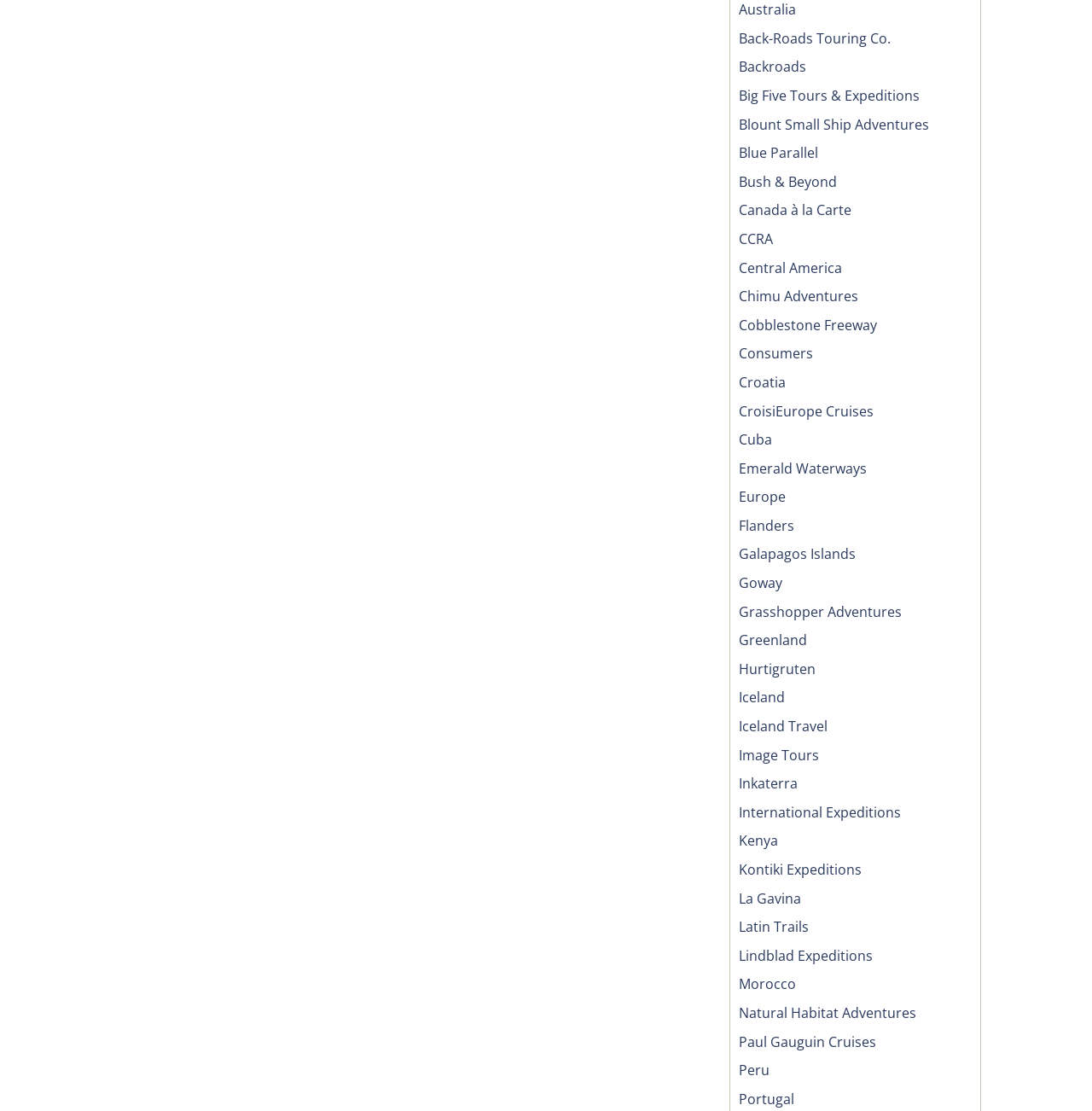Indicate the bounding box coordinates of the element that needs to be clicked to satisfy the following instruction: "Explore Europe". The coordinates should be four float numbers between 0 and 1, i.e., [left, top, right, bottom].

[0.677, 0.439, 0.72, 0.456]